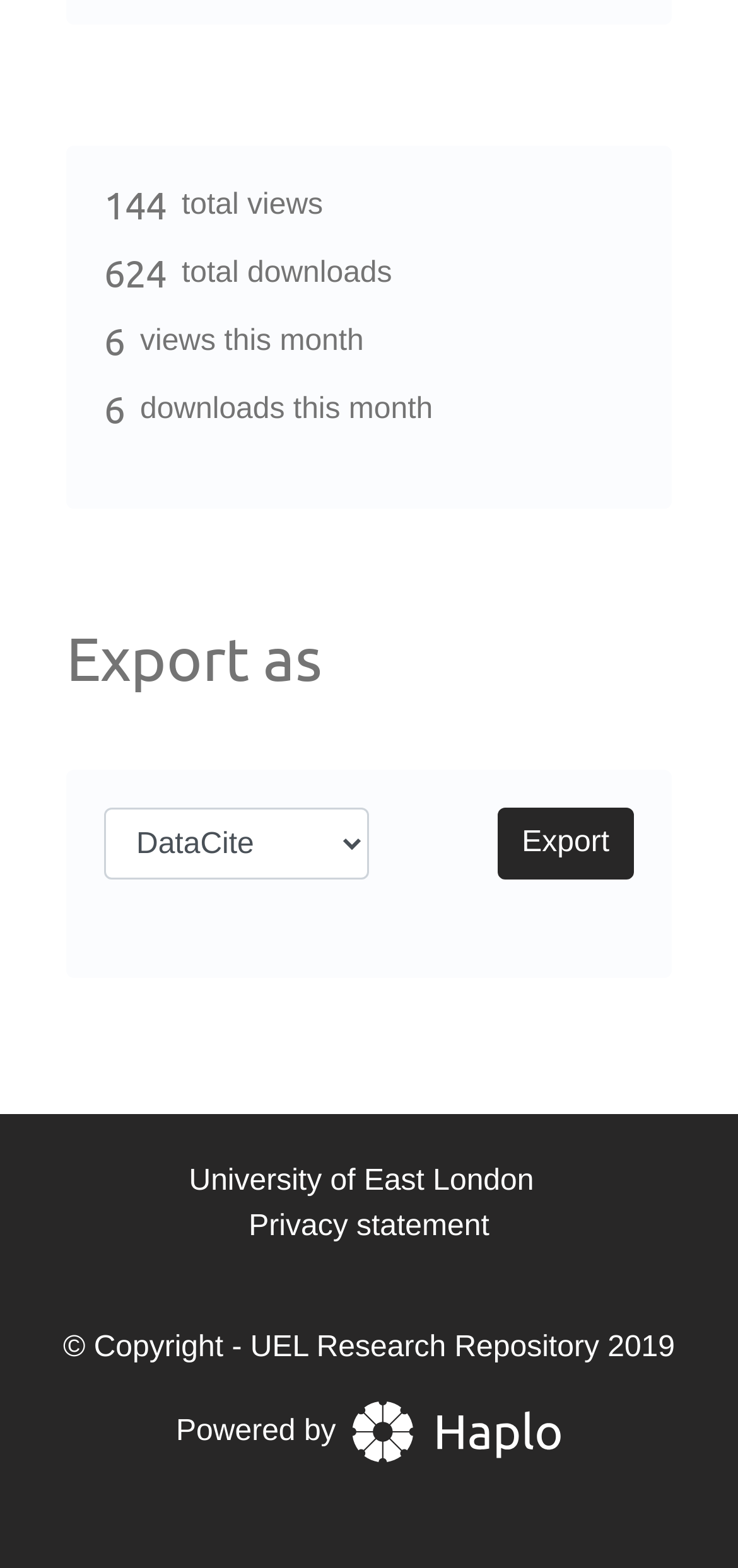By analyzing the image, answer the following question with a detailed response: What is the copyright year?

The copyright year can be found in the static text element with the text '2019' which is located at the bottom of the page, indicating the year of copyright.